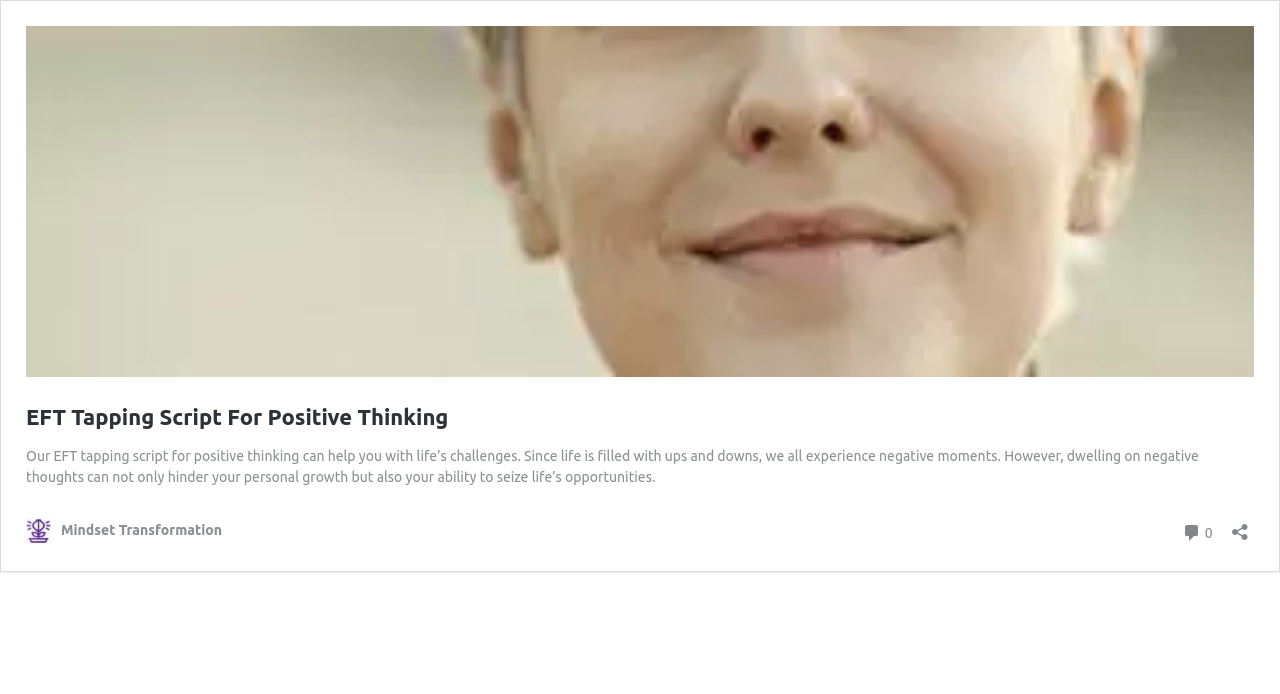Provide the bounding box coordinates of the UI element that matches the description: "aria-label="Open sharing dialog"".

[0.958, 0.736, 0.98, 0.78]